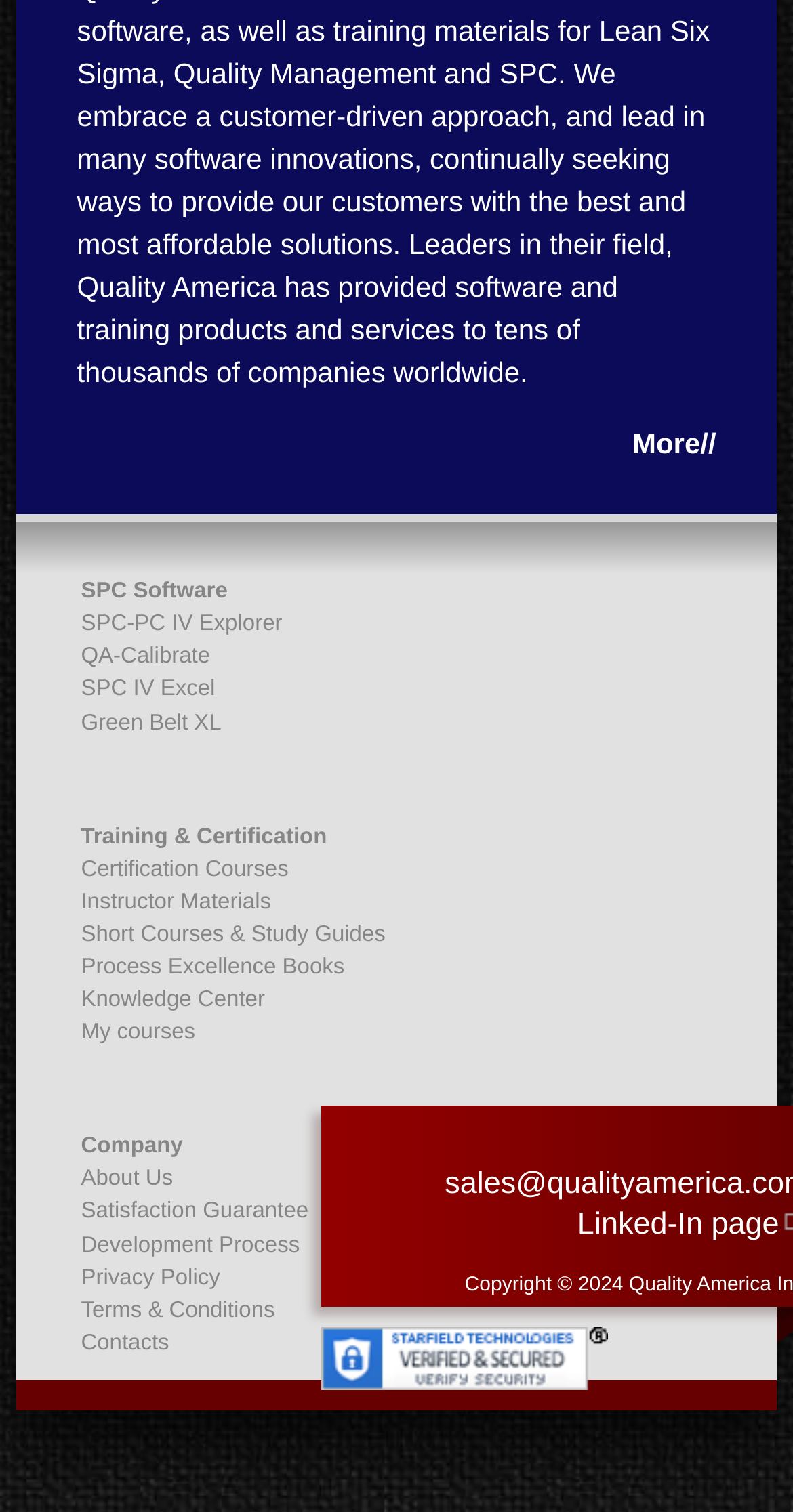Pinpoint the bounding box coordinates of the element to be clicked to execute the instruction: "Click on My courses".

[0.097, 0.672, 0.491, 0.694]